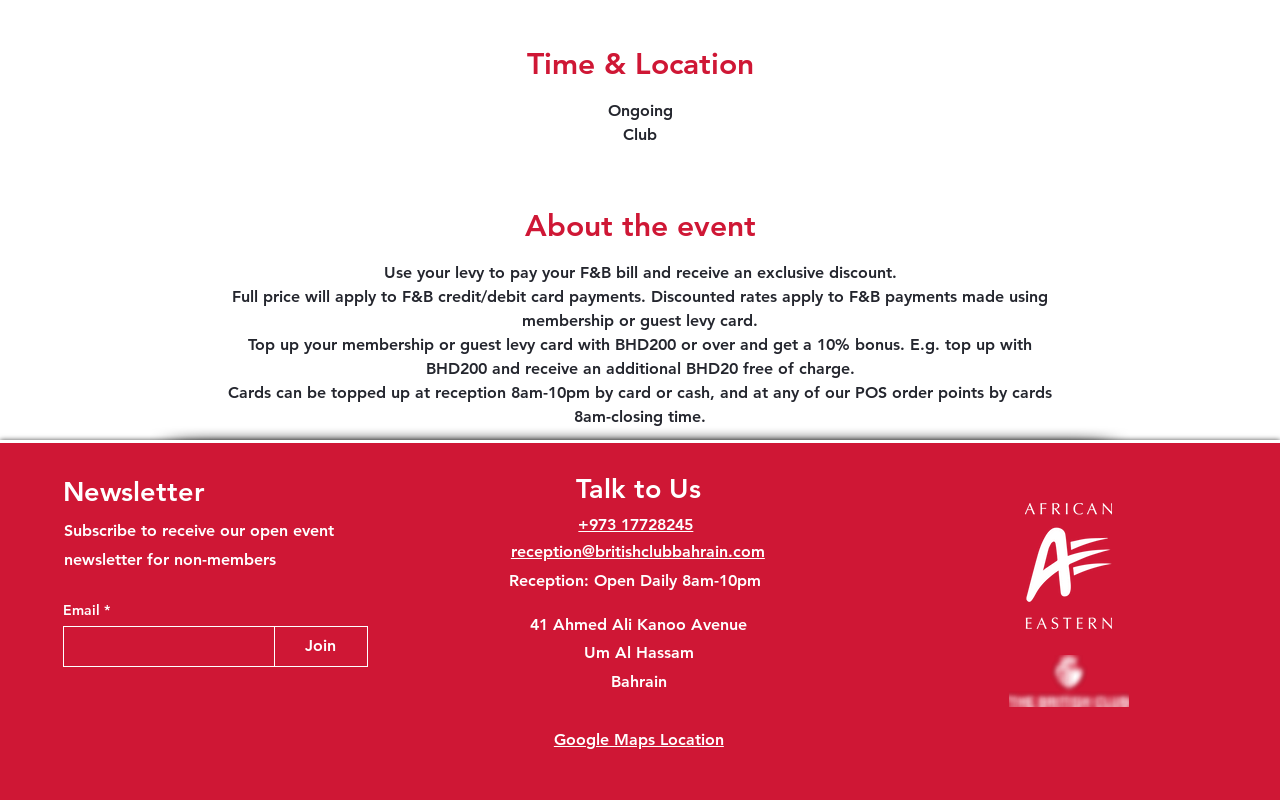How can I top up my levy card?
Based on the image, answer the question with as much detail as possible.

According to the StaticText element, cards can be topped up at reception 8am-10pm by card or cash, and at any of our POS order points by cards 8am-closing time.